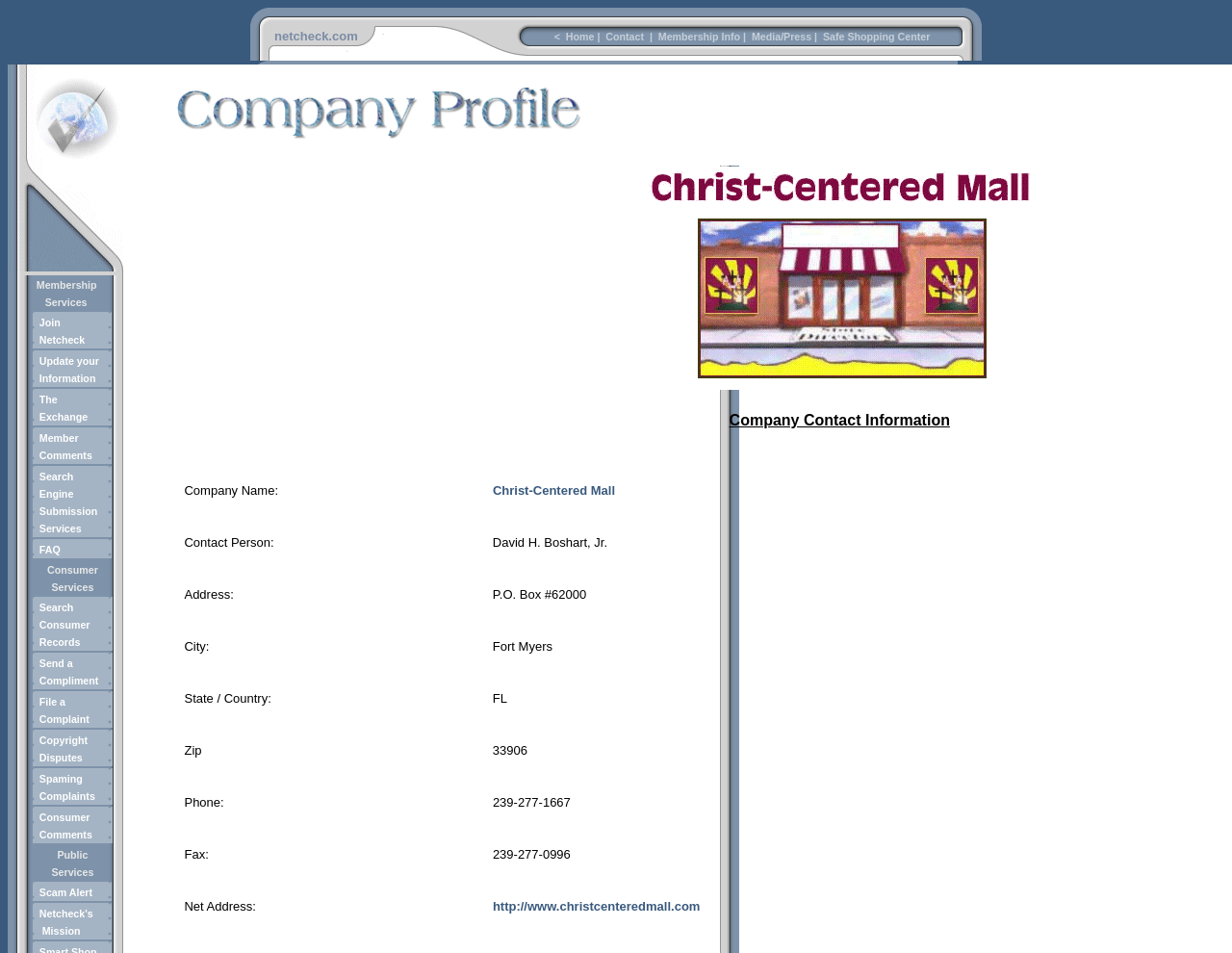How many links are there in the top navigation bar?
Please provide a single word or phrase as your answer based on the screenshot.

6